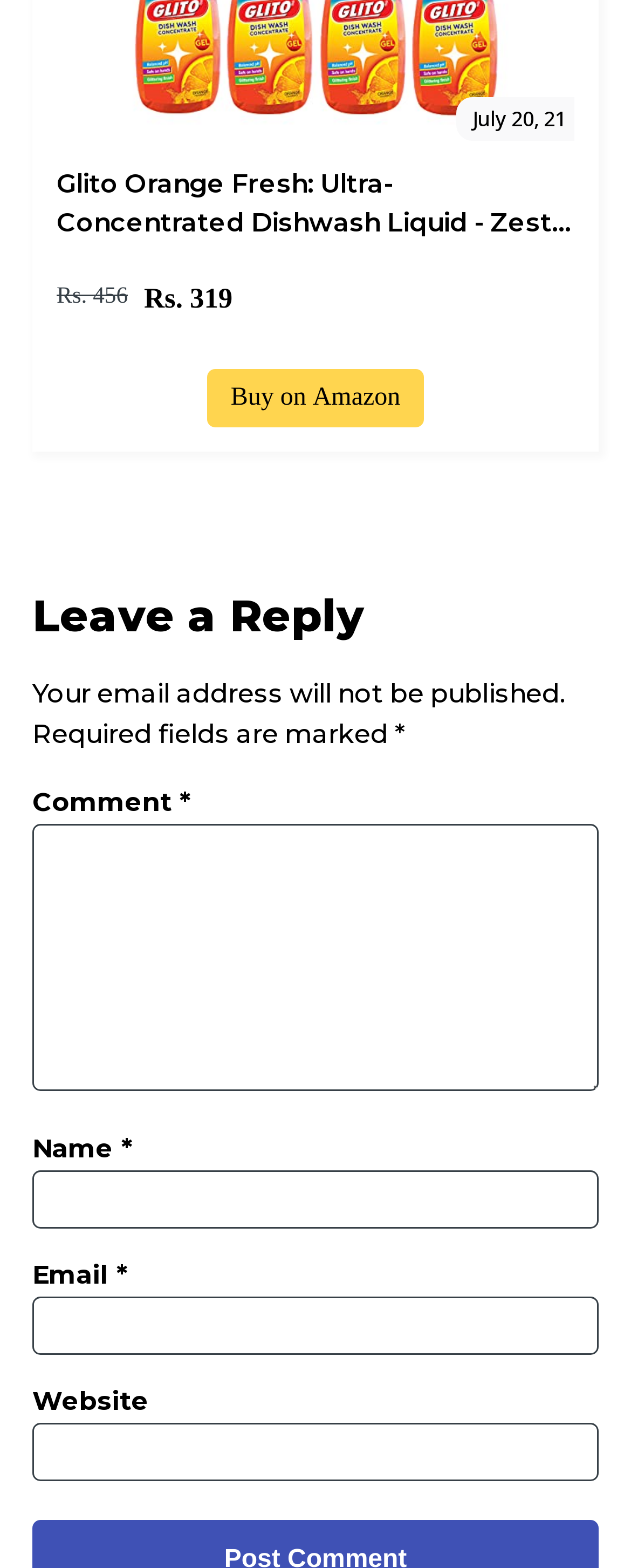Where can I buy this dishwash liquid?
Look at the image and construct a detailed response to the question.

The 'Buy on Amazon' link is provided, indicating that the dishwash liquid can be purchased on Amazon.